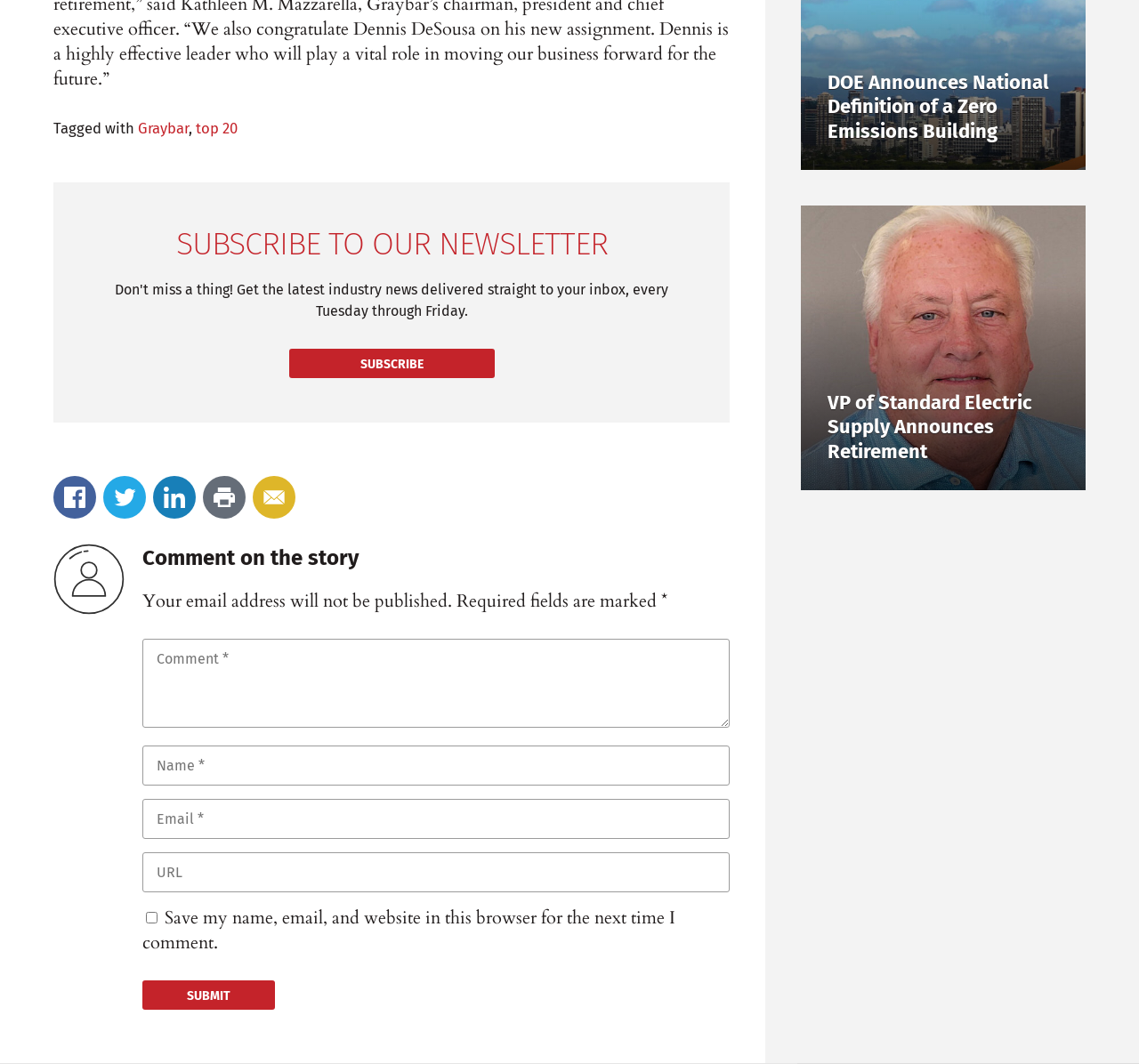Locate the bounding box coordinates of the region to be clicked to comply with the following instruction: "Enter your comment". The coordinates must be four float numbers between 0 and 1, in the form [left, top, right, bottom].

[0.125, 0.601, 0.641, 0.684]